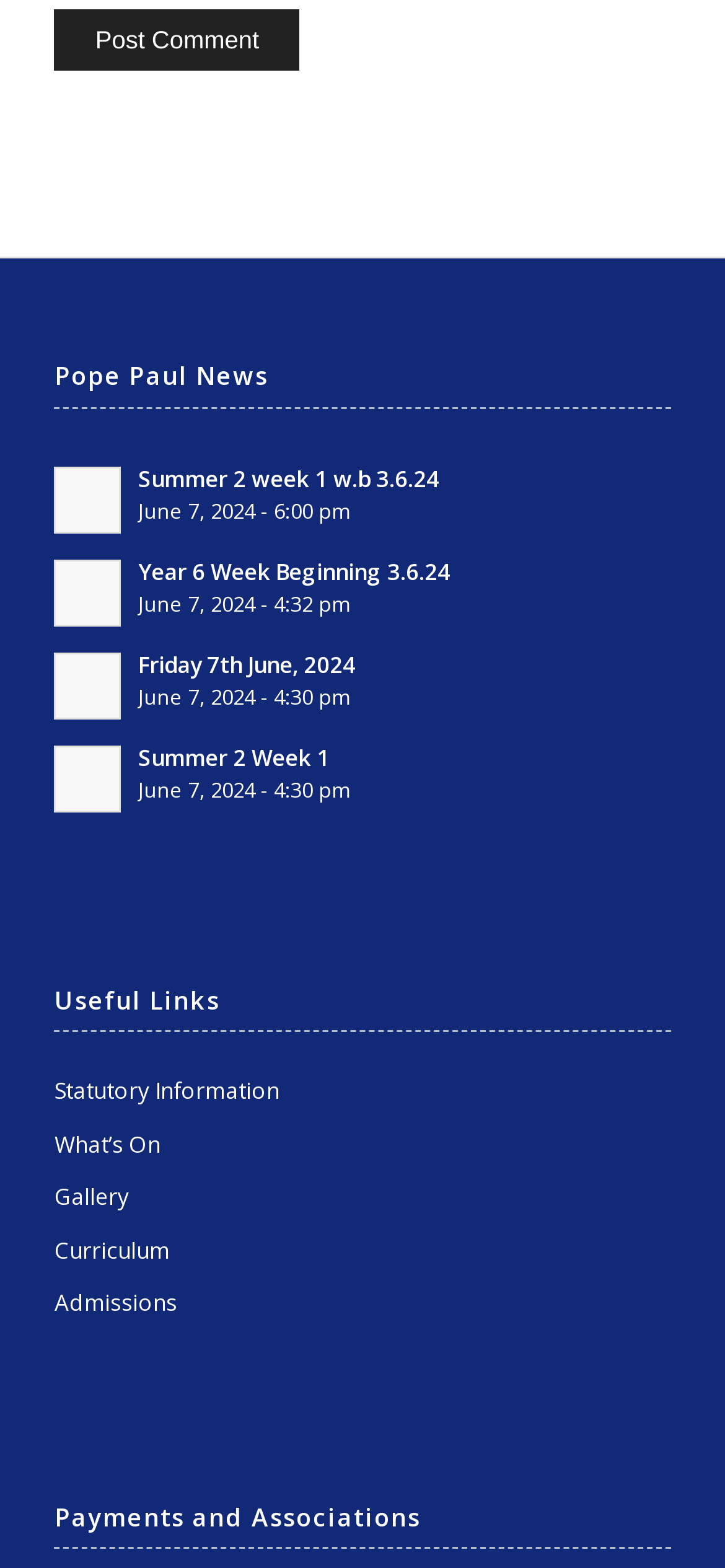What is the title of the first news article?
With the help of the image, please provide a detailed response to the question.

The first link on the webpage has the text 'Summer 2 week 1 w.b 3.6.24 June 7, 2024 - 6:00 pm', which suggests that it is the title of a news article or a blog post.